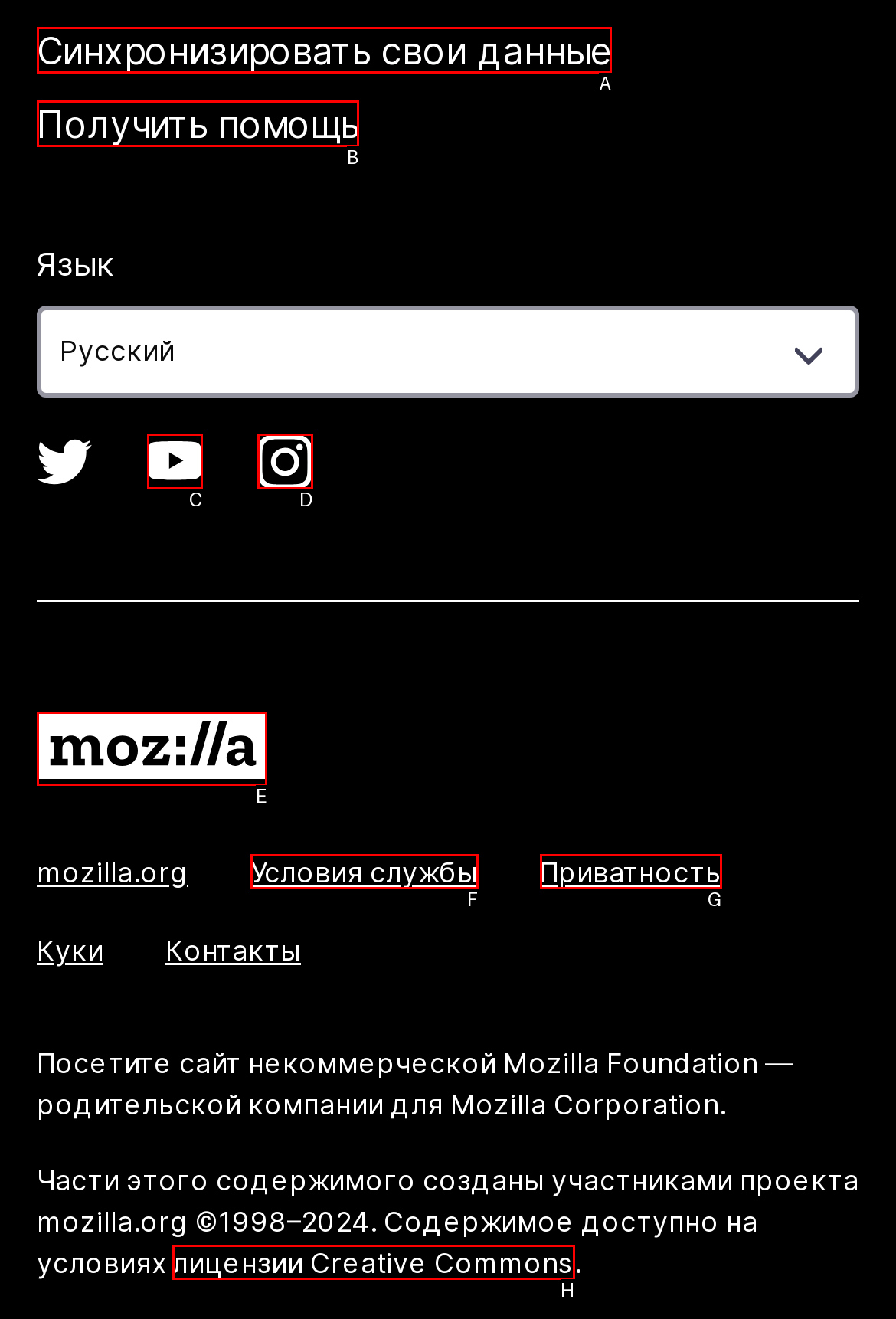Given the description: Получить помощь, select the HTML element that best matches it. Reply with the letter of your chosen option.

B